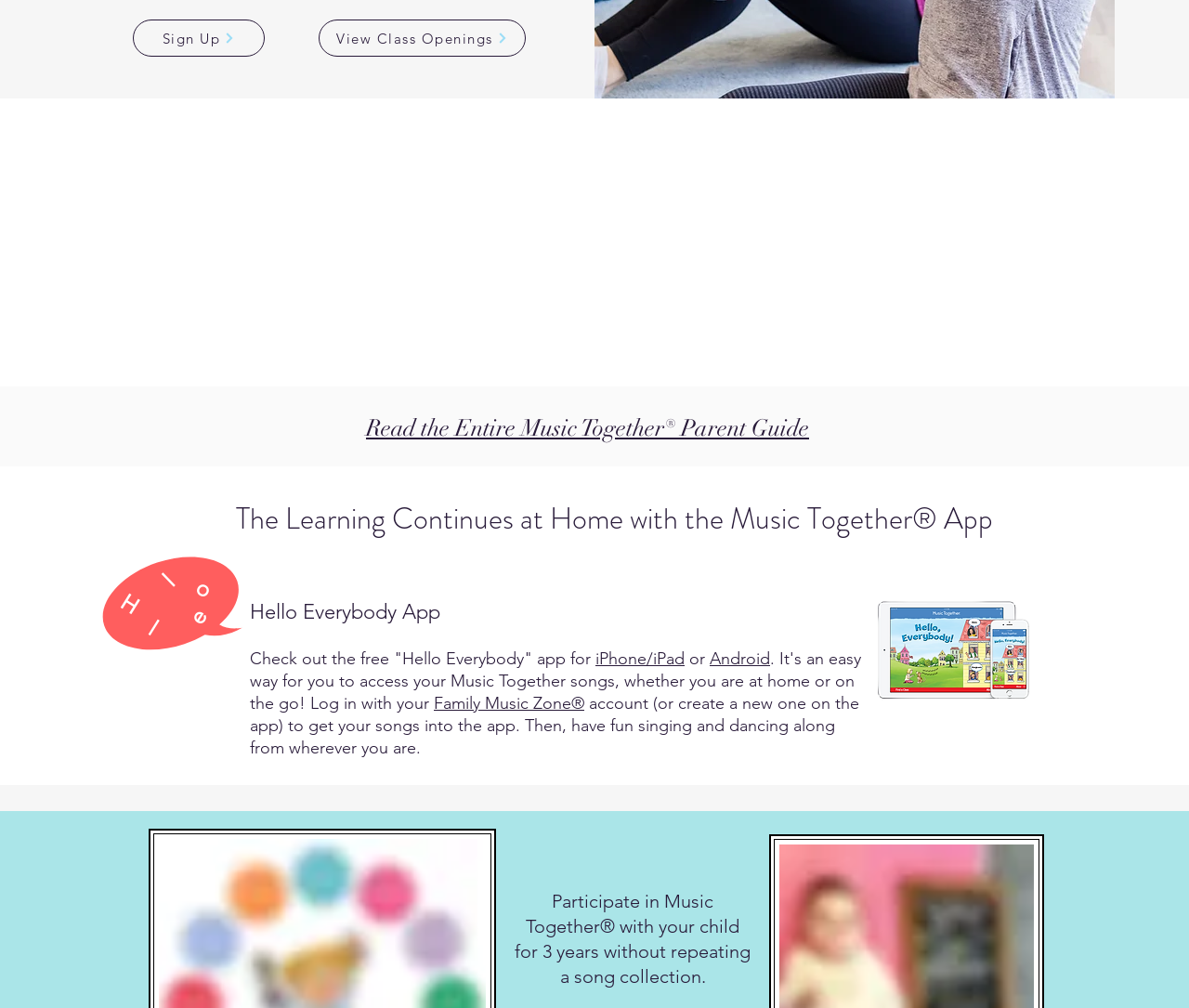Locate the bounding box coordinates for the element described below: "View Class Openings". The coordinates must be four float values between 0 and 1, formatted as [left, top, right, bottom].

[0.268, 0.019, 0.442, 0.056]